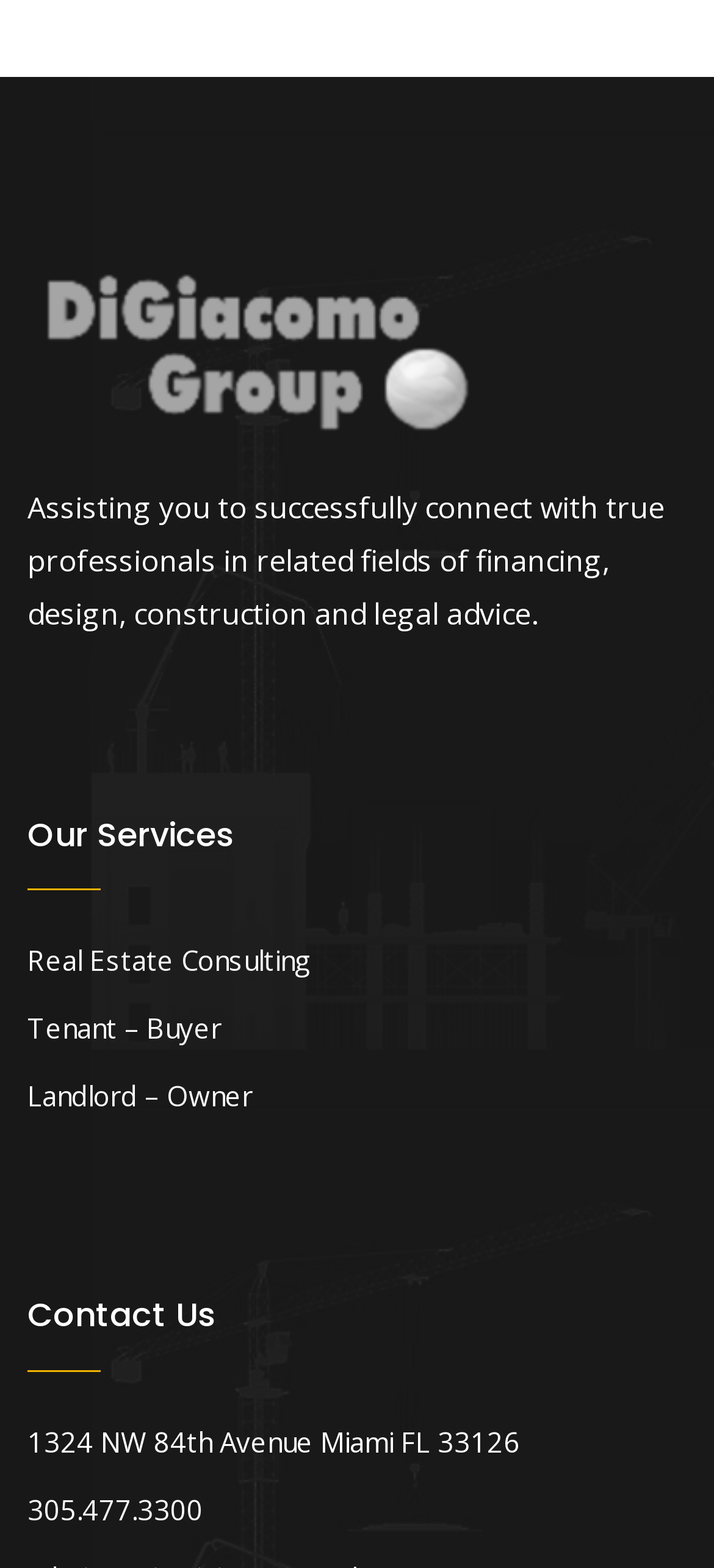Given the element description "Tenant – Buyer", identify the bounding box of the corresponding UI element.

[0.038, 0.644, 0.31, 0.667]